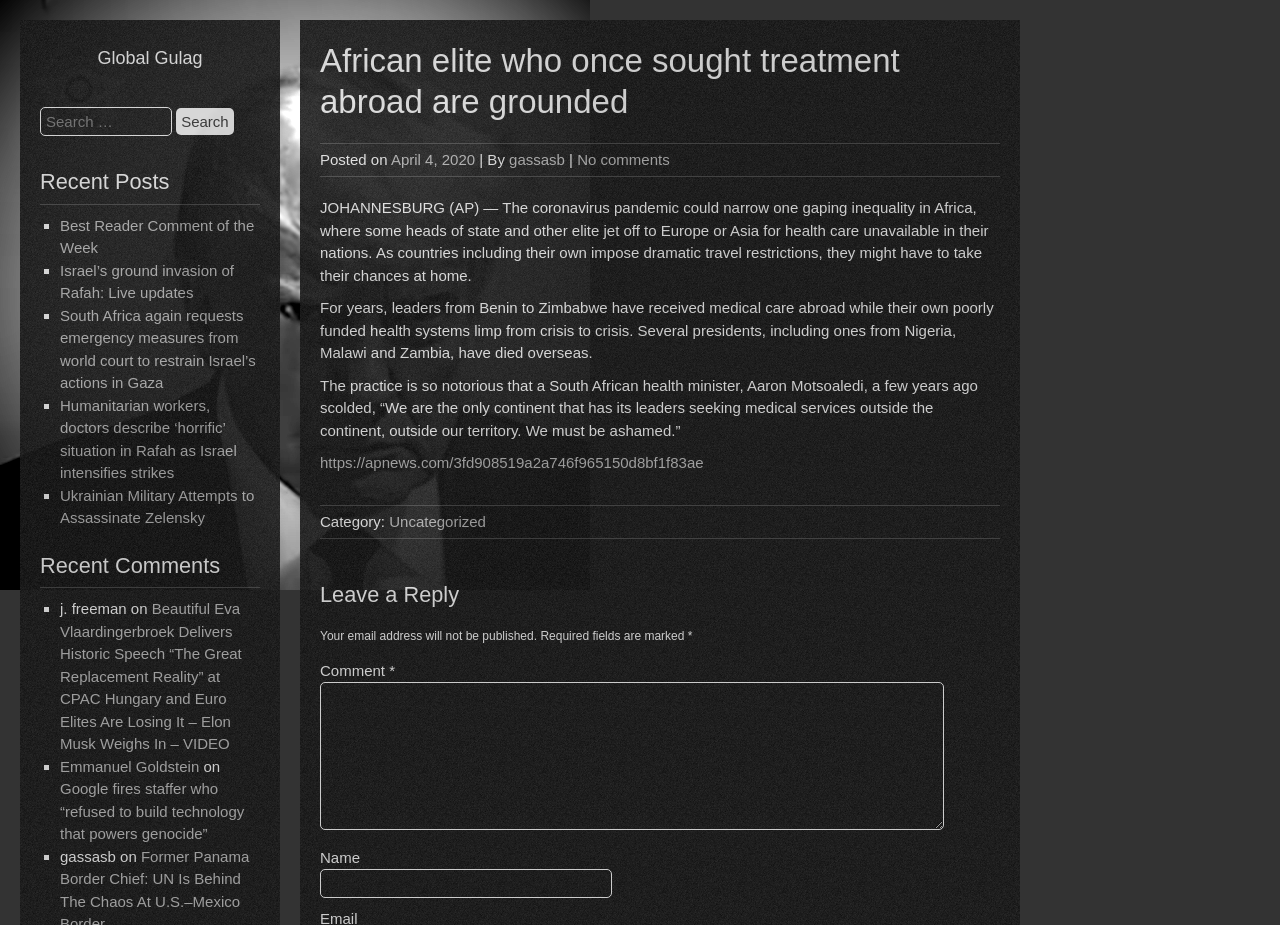Determine the bounding box coordinates for the area that should be clicked to carry out the following instruction: "Search for something".

[0.031, 0.116, 0.134, 0.147]